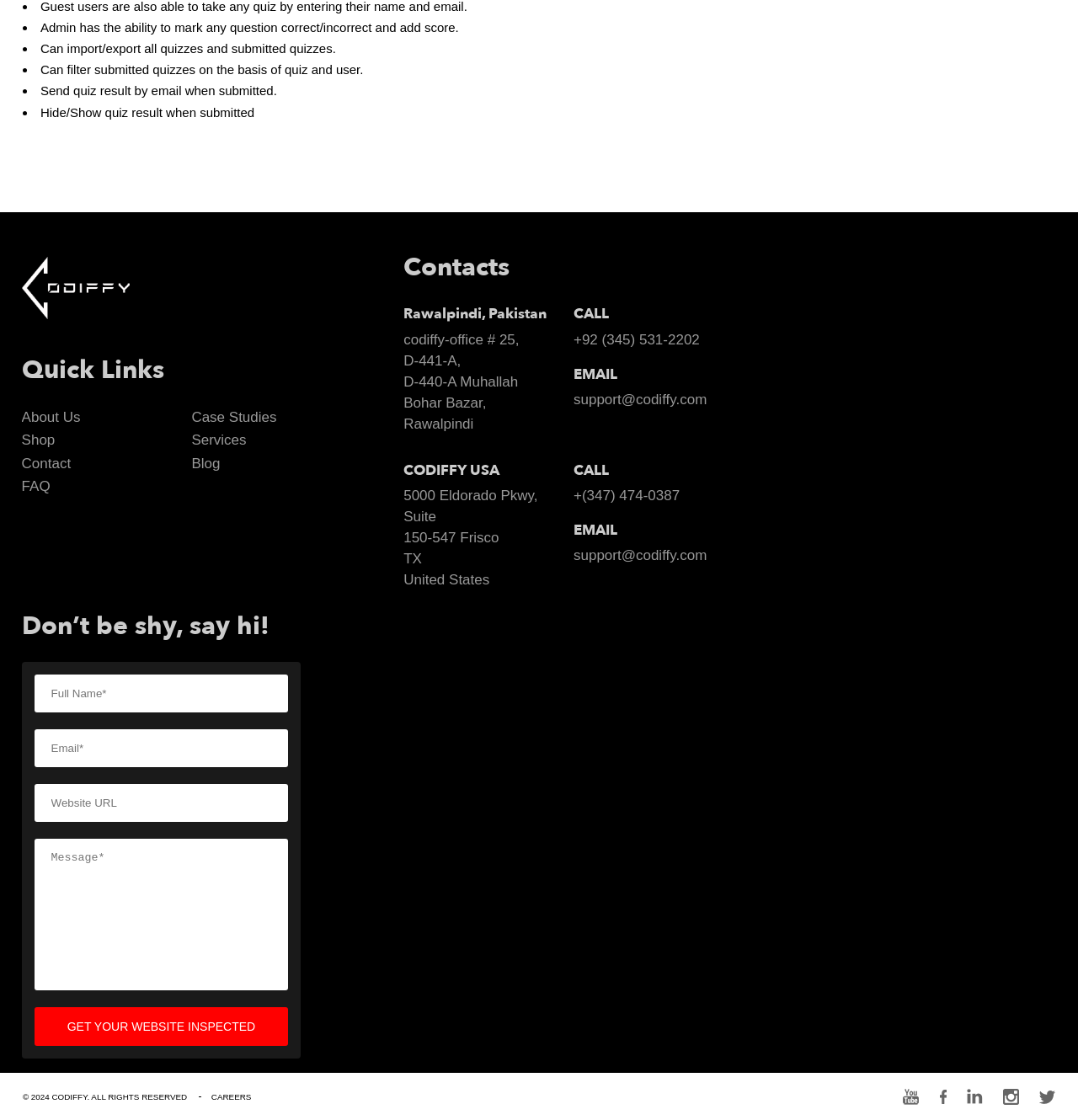Find and specify the bounding box coordinates that correspond to the clickable region for the instruction: "Click on the 'FAQ' link".

[0.02, 0.427, 0.047, 0.441]